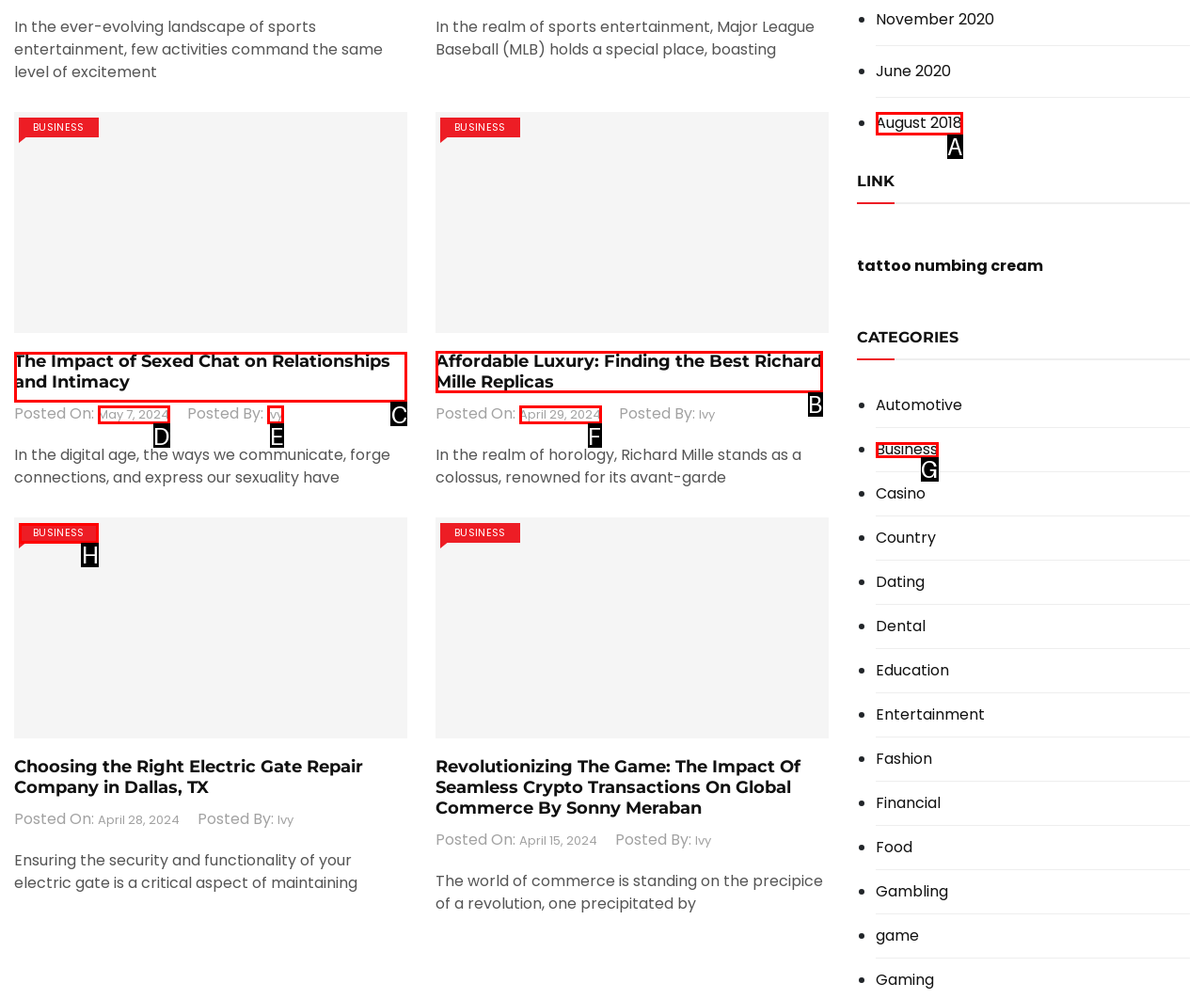Given the task: Read the article 'The Impact of Sexed Chat on Relationships and Intimacy', indicate which boxed UI element should be clicked. Provide your answer using the letter associated with the correct choice.

C